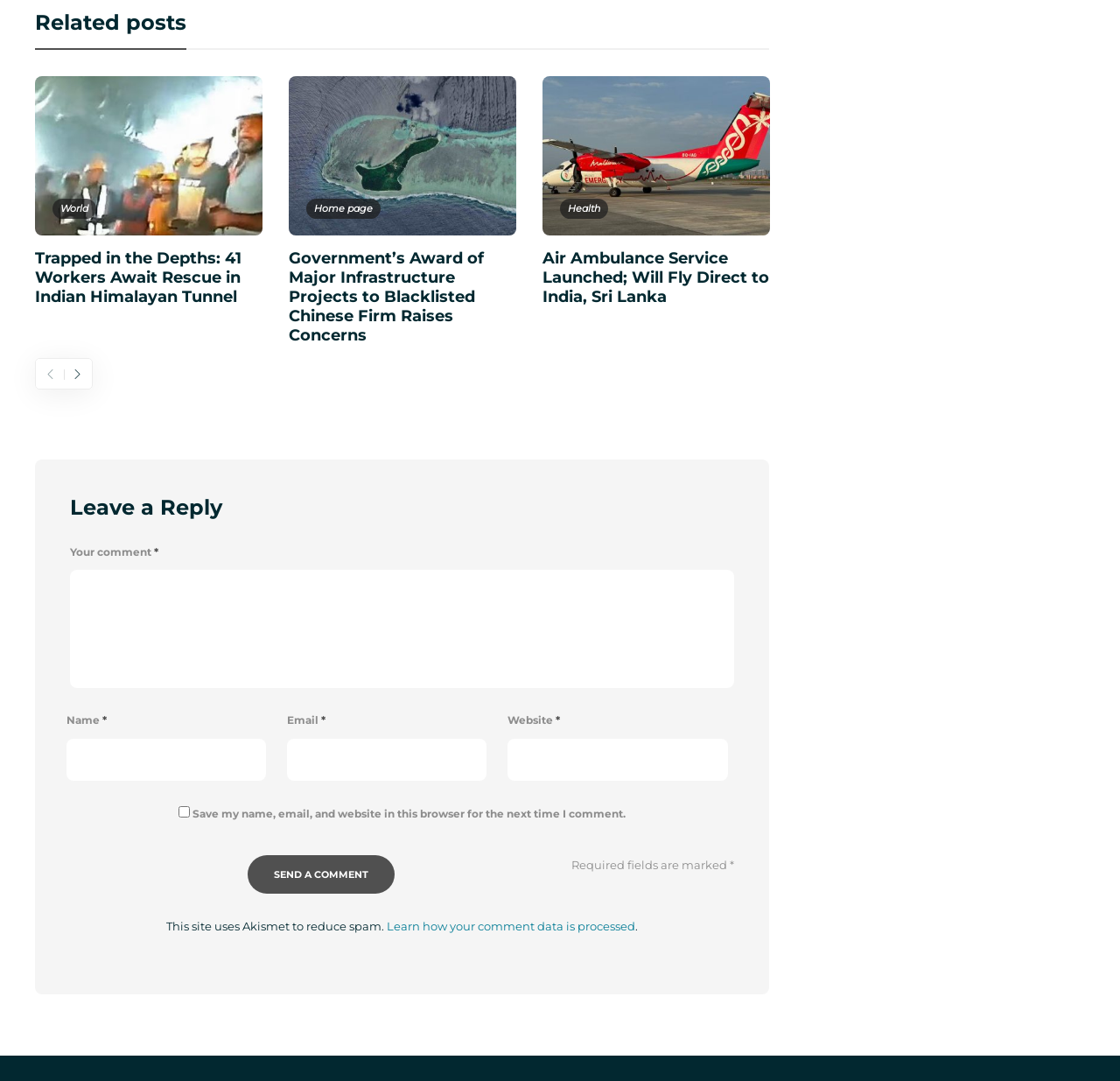Predict the bounding box of the UI element based on this description: "World".

[0.047, 0.184, 0.086, 0.202]